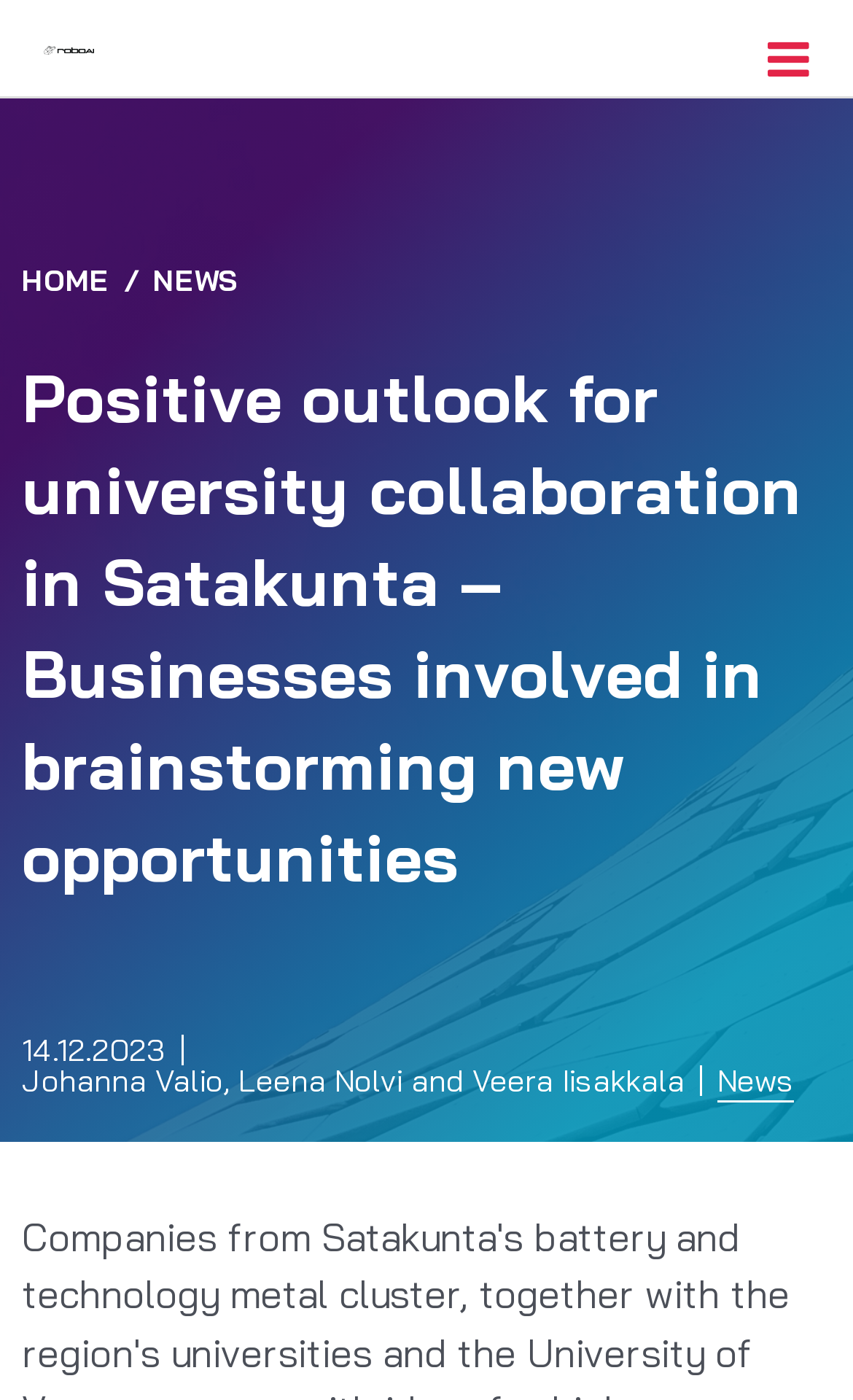Can you look at the image and give a comprehensive answer to the question:
Who are the authors of the article?

I found the authors of the article by looking at the static text element located below the article title, which contains the names 'Johanna Valio, Leena Nolvi and Veera Iisakkala'.